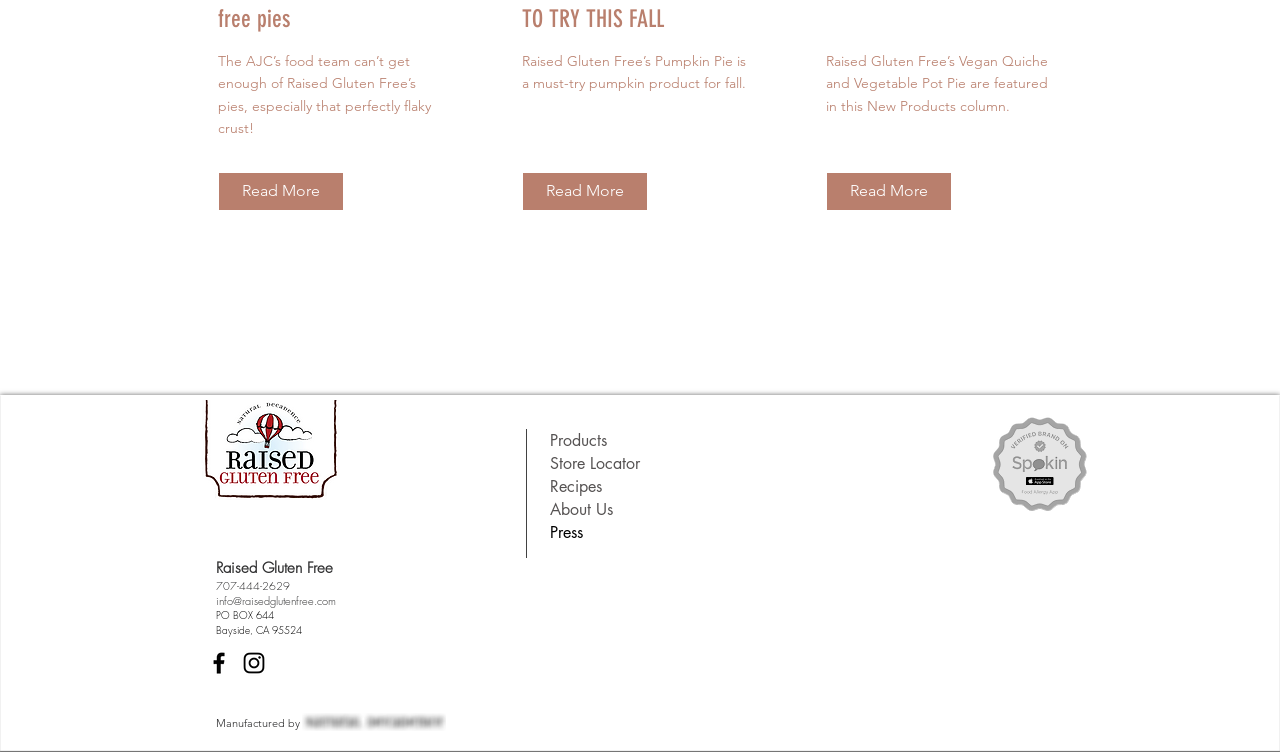What is the name of the company?
Can you provide an in-depth and detailed response to the question?

The name of the company can be found in the top section of the webpage, where it is written as 'Raised Gluten Free' in a static text element.